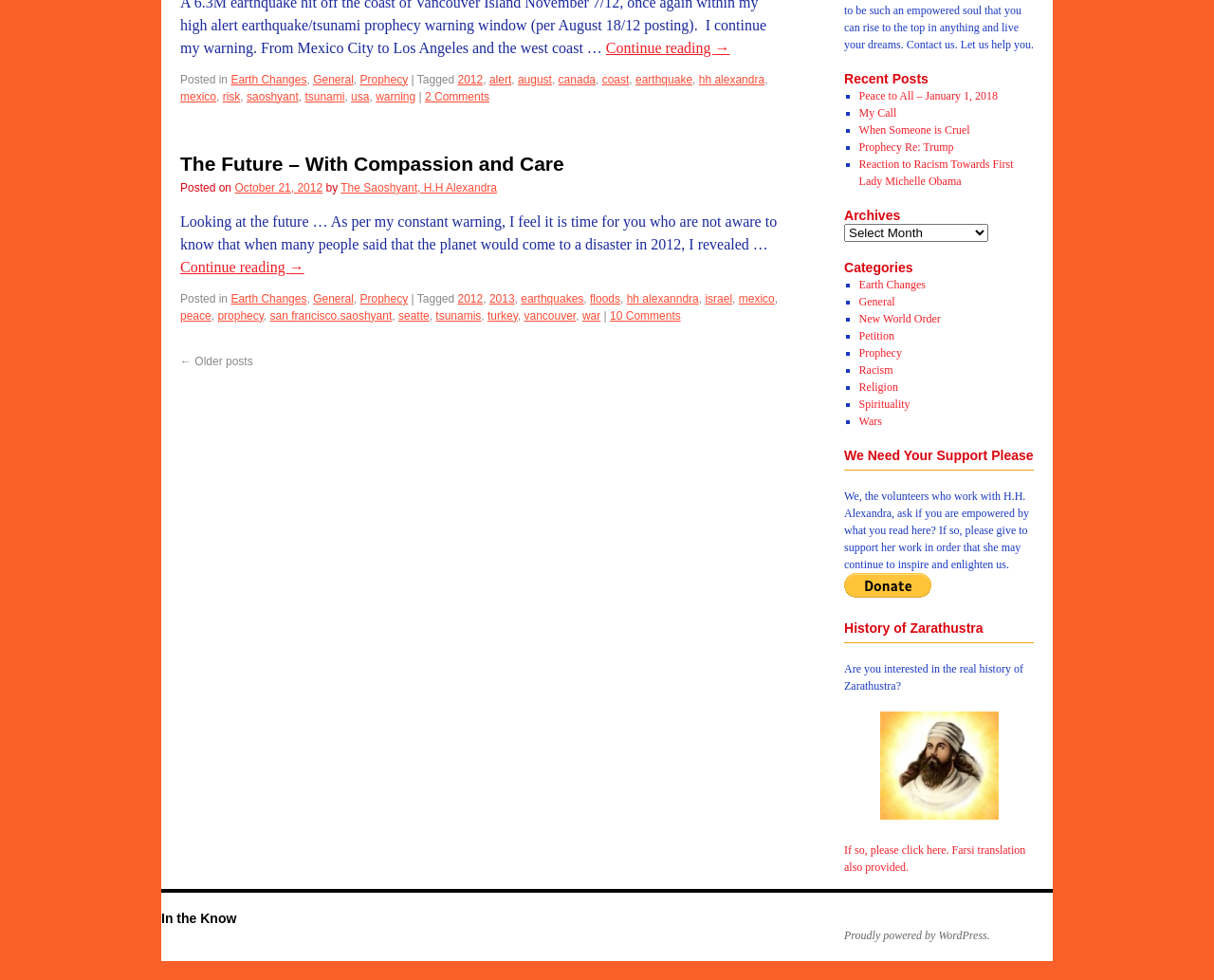Provide the bounding box coordinates of the HTML element described by the text: "Continue reading →".

[0.148, 0.264, 0.251, 0.281]